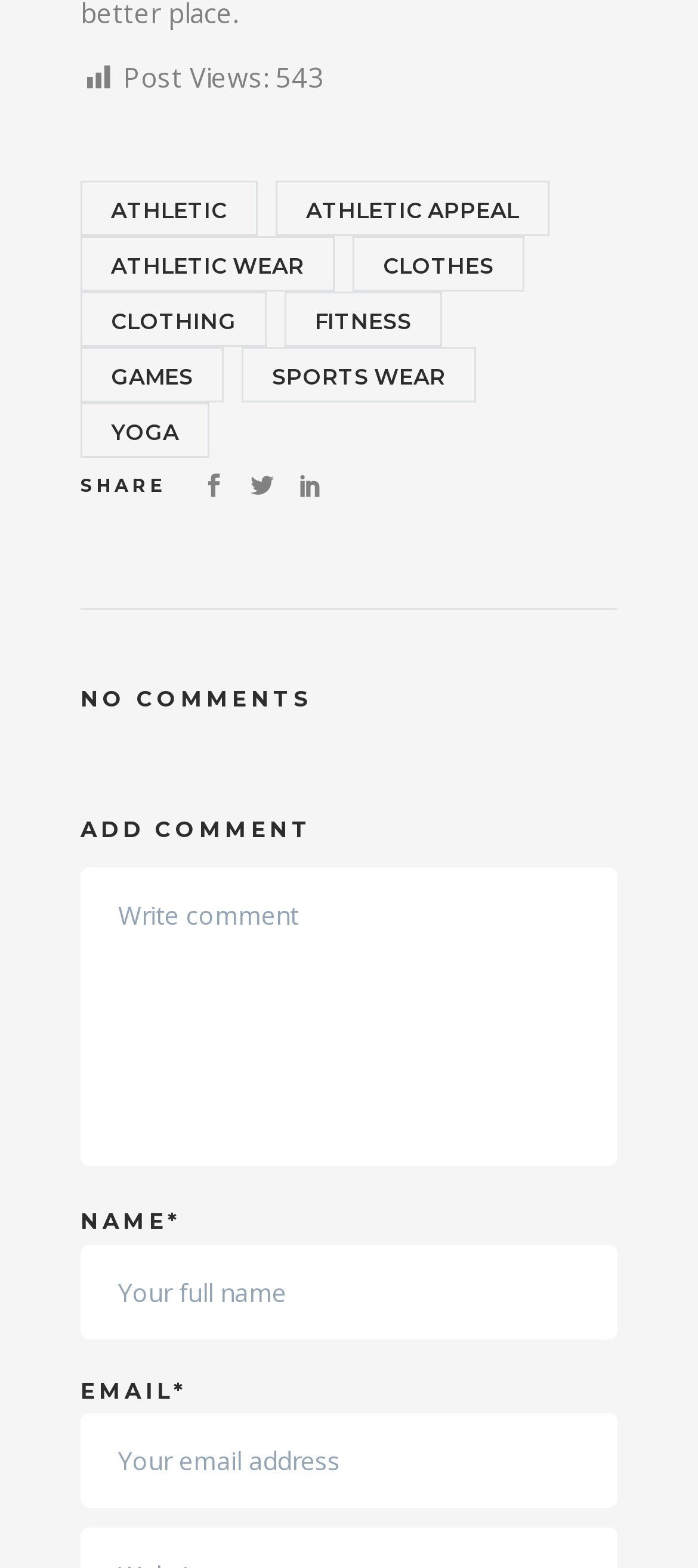What is the number of post views?
Based on the screenshot, respond with a single word or phrase.

543